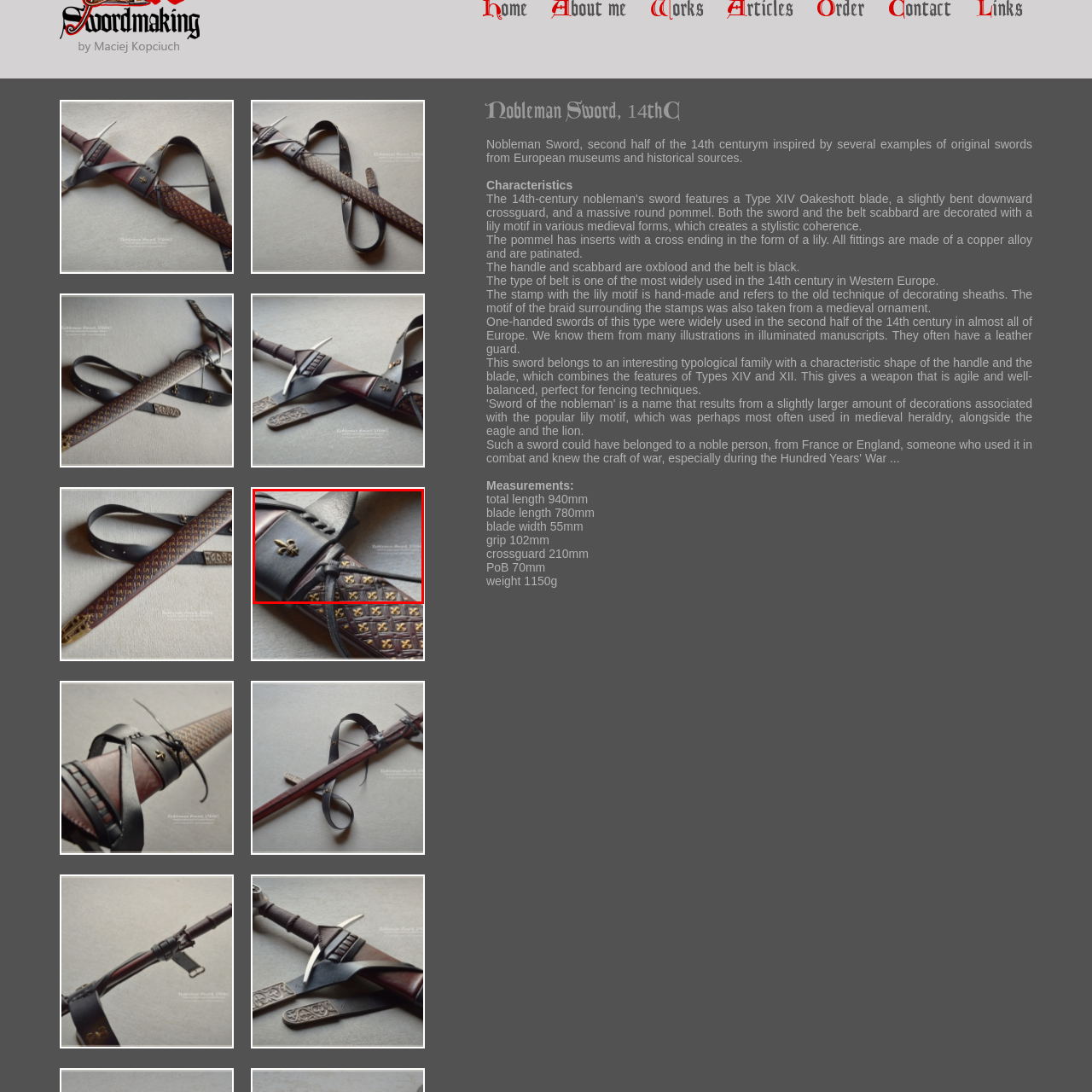Observe the image within the red bounding box carefully and provide an extensive answer to the following question using the visual cues: What is the shape of the cross motifs?

According to the caption, the cross motifs on the black belt end in the form of a lily, indicating that the shape of the cross motifs is lily-shaped.